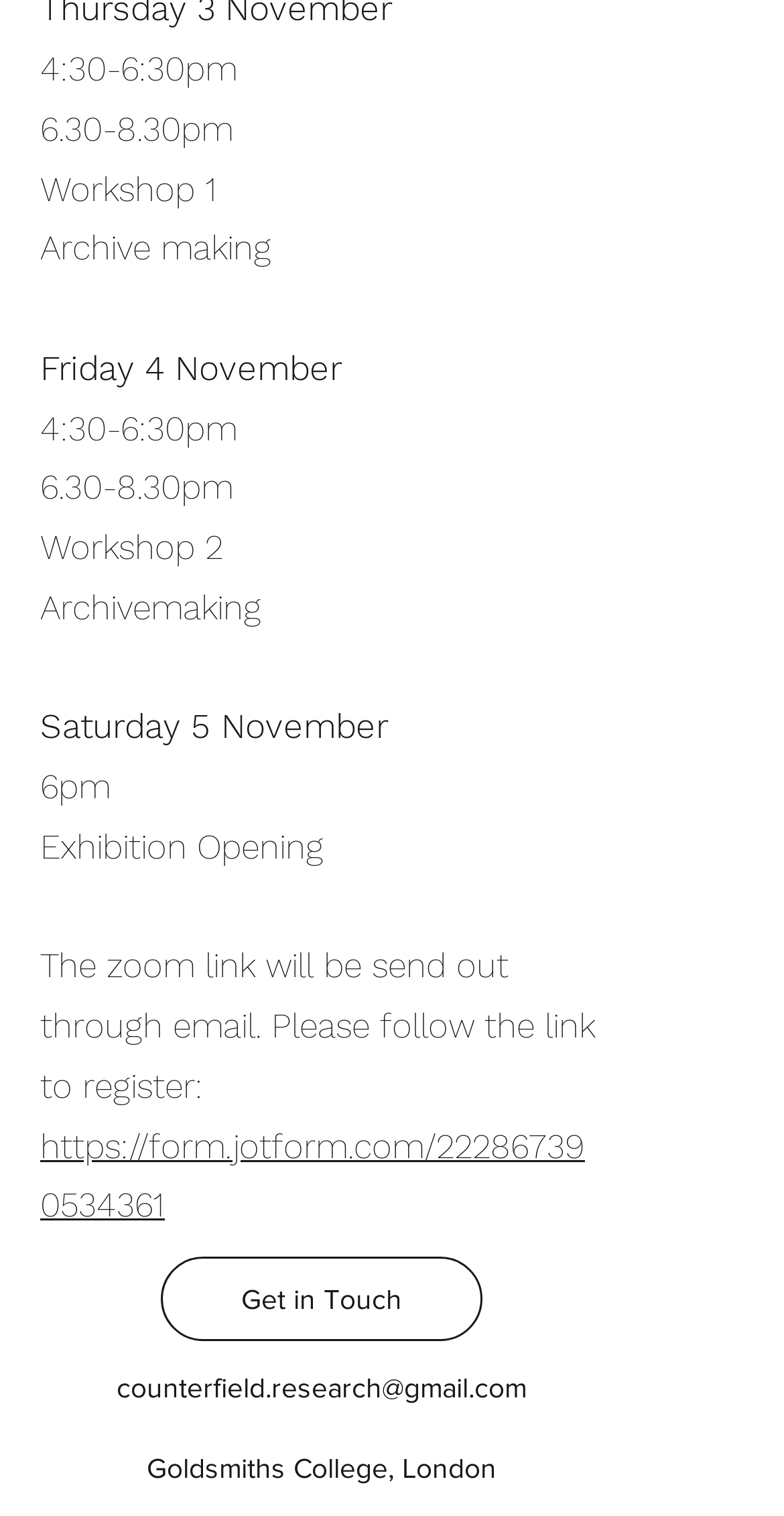What is the time of Workshop 1?
Using the image, respond with a single word or phrase.

4:30-6:30pm